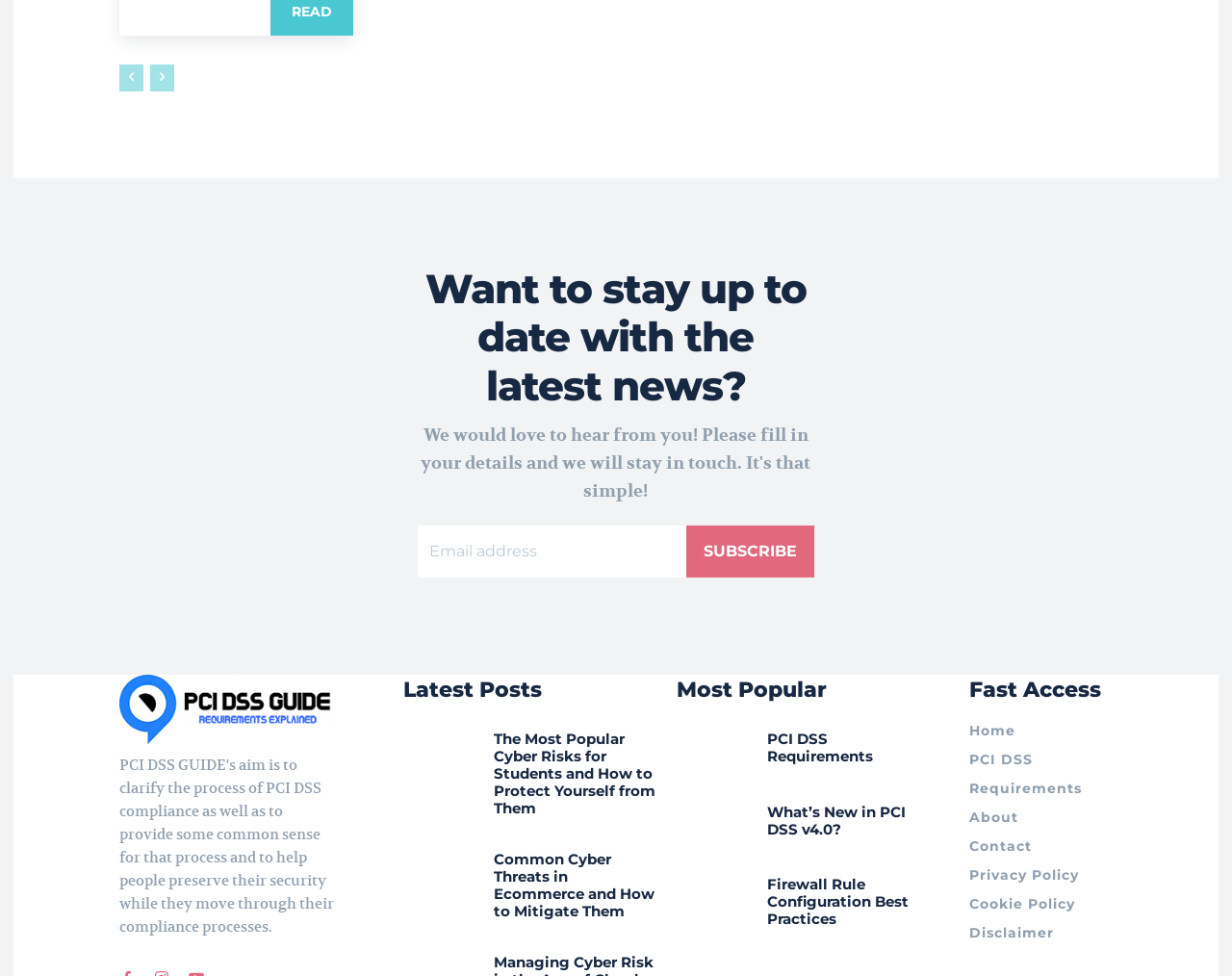Please specify the bounding box coordinates in the format (top-left x, top-left y, bottom-right x, bottom-right y), with all values as floating point numbers between 0 and 1. Identify the bounding box of the UI element described by: Firewall Rule Configuration Best Practices

[0.622, 0.927, 0.737, 0.982]